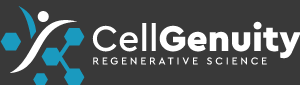What is the company's focus?
Carefully analyze the image and provide a detailed answer to the question.

The caption clearly communicates the company's focus on advancements in healing and restoring health through innovative scientific approaches, which is regenerative medicine.